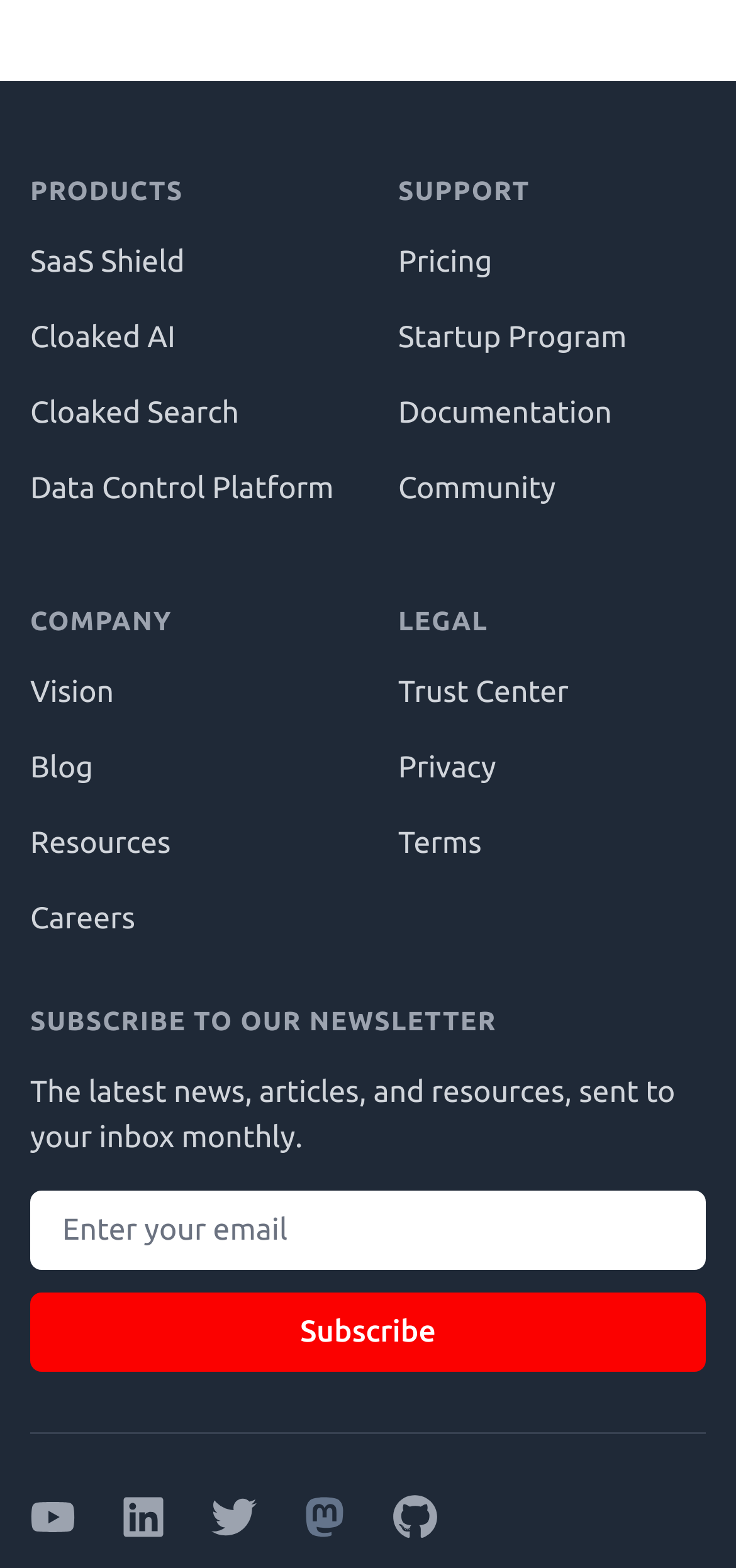Find the bounding box coordinates of the element to click in order to complete this instruction: "Follow on Twitter". The bounding box coordinates must be four float numbers between 0 and 1, denoted as [left, top, right, bottom].

[0.287, 0.953, 0.349, 0.982]